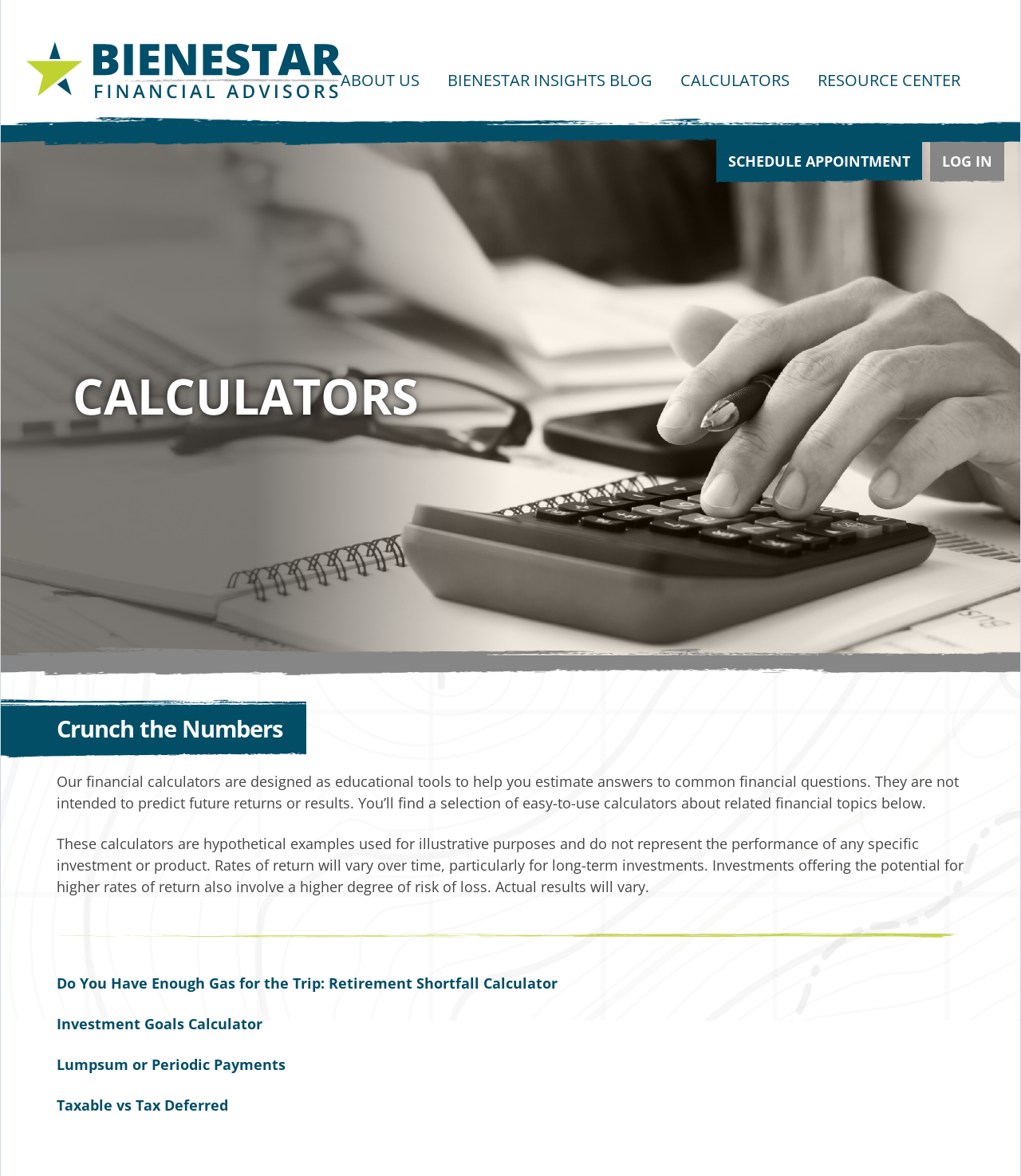Please identify the bounding box coordinates of the area that needs to be clicked to follow this instruction: "Schedule an appointment".

[0.702, 0.116, 0.903, 0.147]